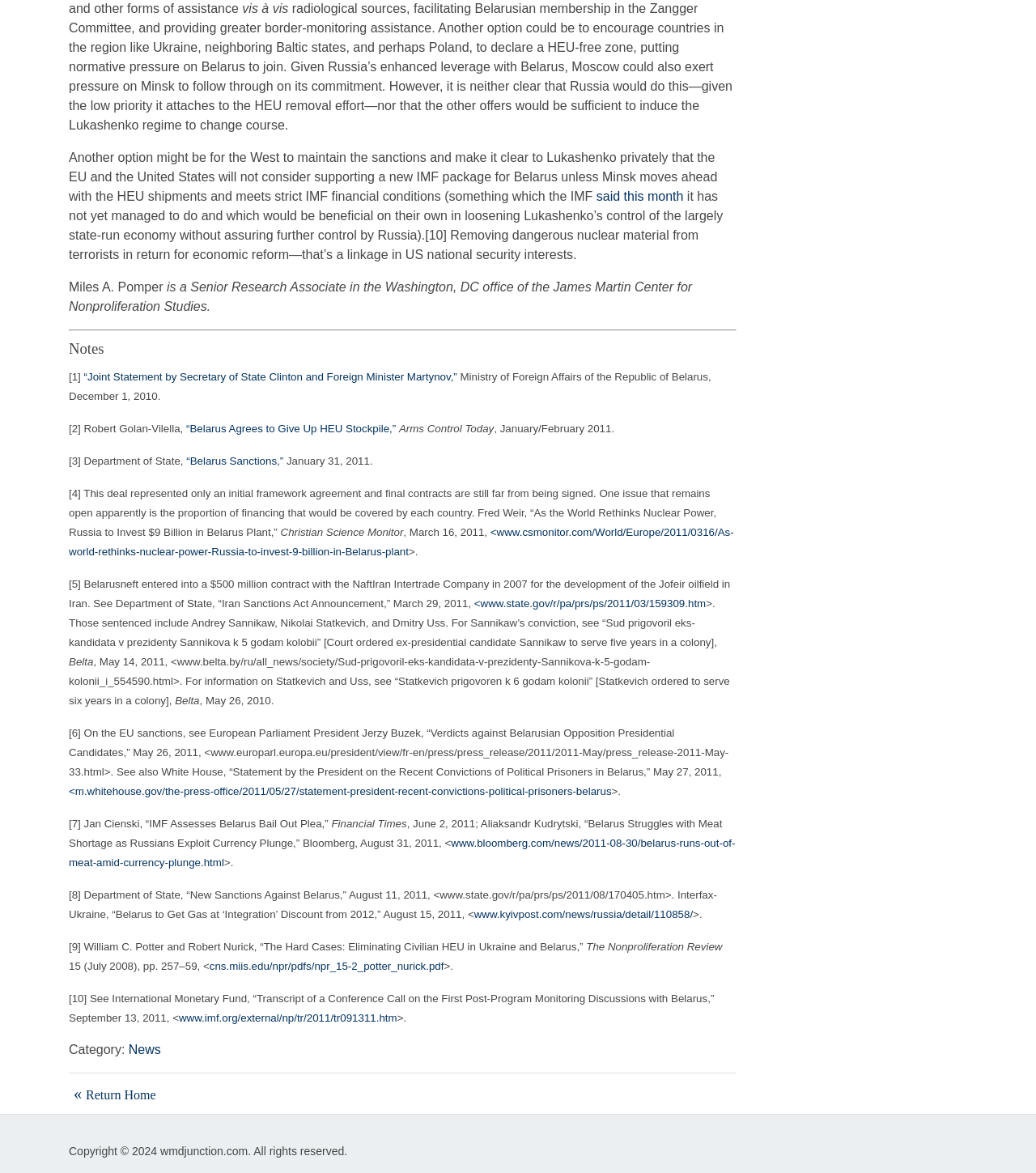What is the purpose of the sanctions against Belarus?
Please give a detailed and elaborate explanation in response to the question.

The article suggests that the sanctions against Belarus are intended to pressure the country to remove its highly enriched uranium (HEU) stockpile. The sanctions are seen as a means to induce Belarus to take action on this issue.